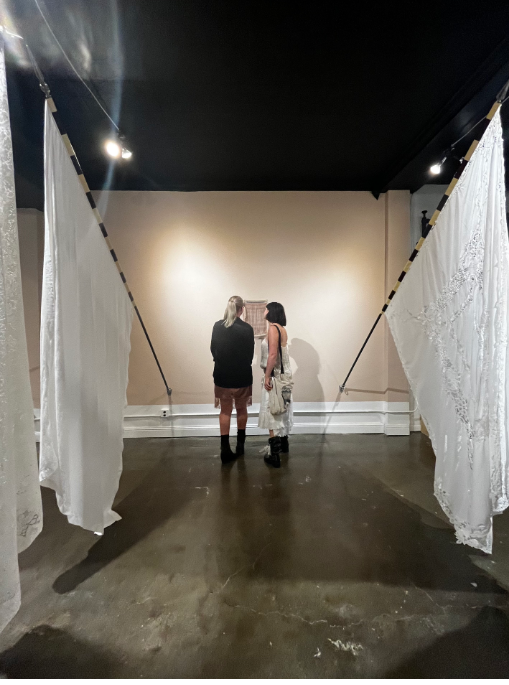Using details from the image, please answer the following question comprehensively:
What is the color of the woman's skirt on the right?

The caption describes the woman on the right as opting for a 'bohemian look with a long white skirt', which indicates that her skirt is white in color.